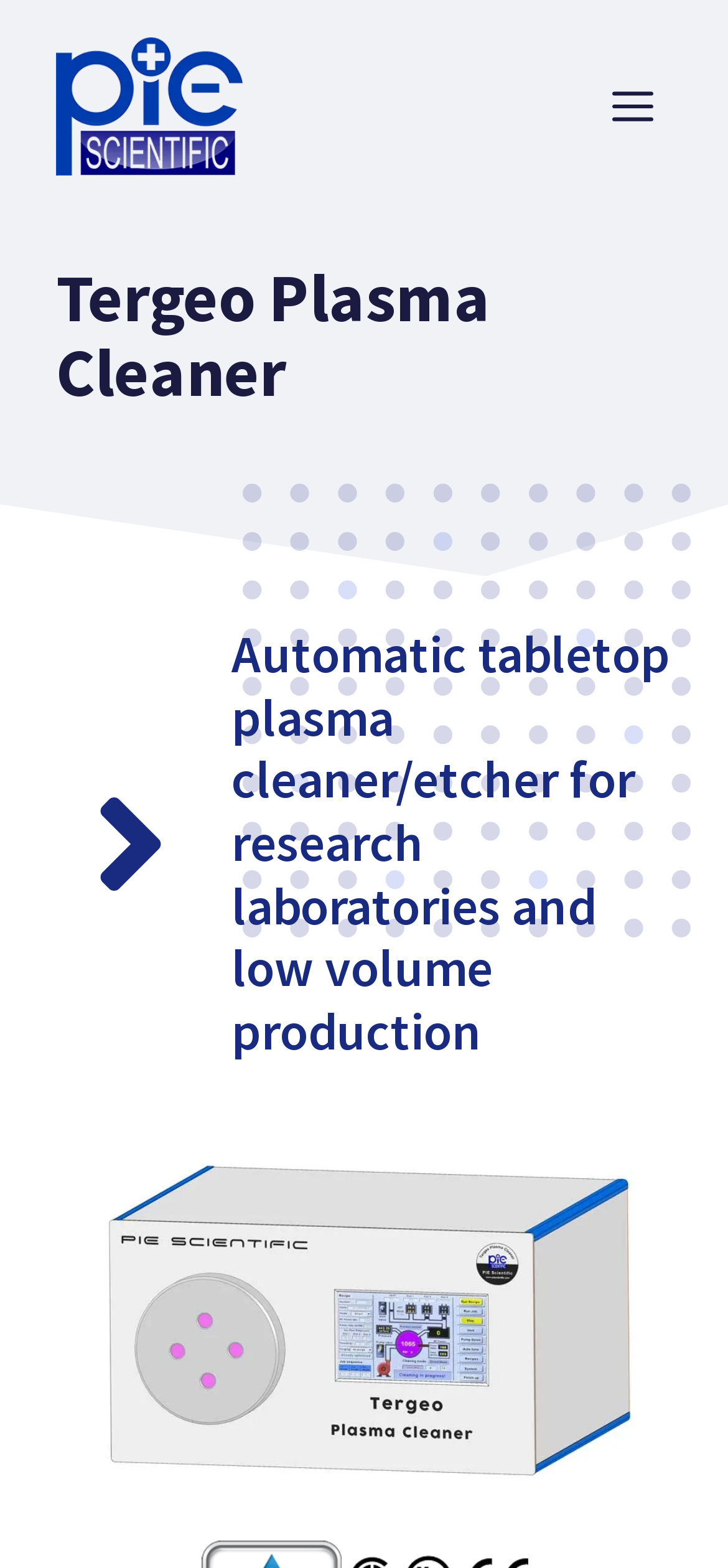What is the company name of the website?
Refer to the image and offer an in-depth and detailed answer to the question.

I found the company name by looking at the banner at the top of the webpage, which contains a link and an image with the text 'PIE Scientific LLC'.